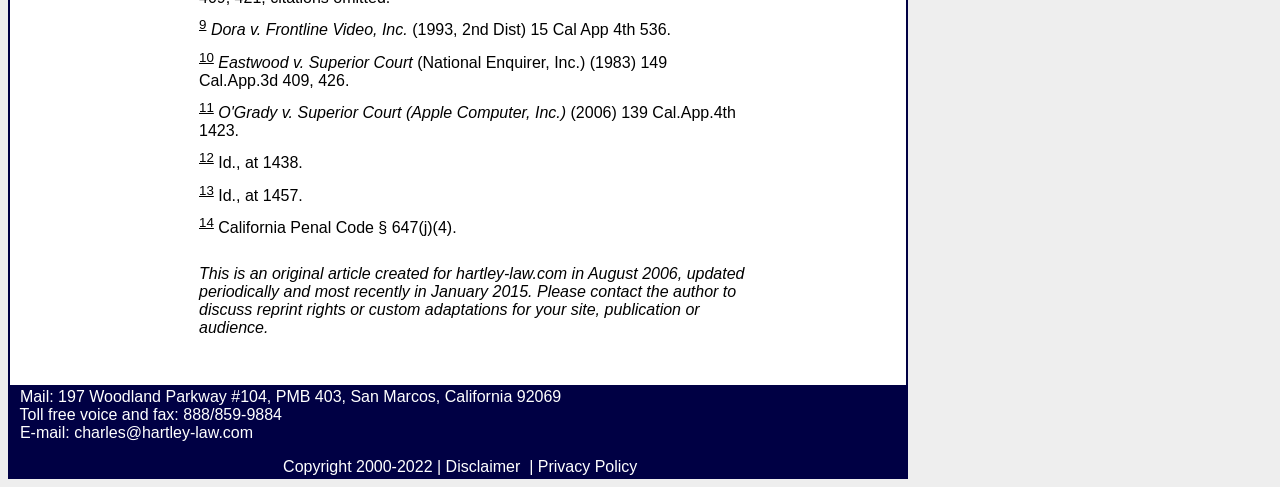What is the link text of the superscript element at y-coordinate 0.102?
Answer with a single word or phrase, using the screenshot for reference.

10